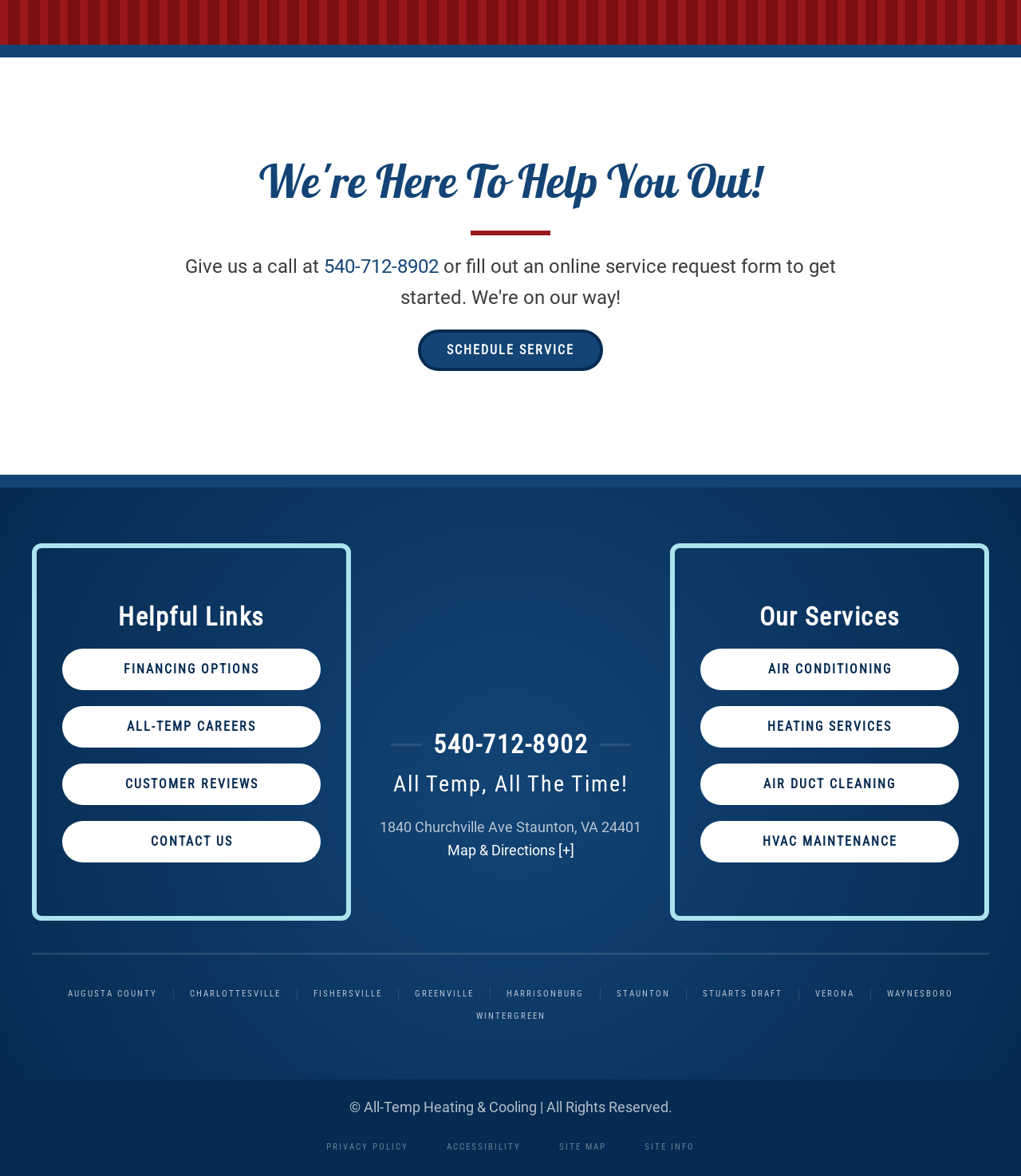What areas does All-Temp Heating & Cooling serve?
Answer with a single word or phrase by referring to the visual content.

AUGUSTA COUNTY, CHARLOTTESVILLE, FISHERSVILLE, GREENVILLE, HARRISONBURG, STAUNTON, STUARTS DRAFT, VERONA, WAYNESBORO, WINTERGREEN